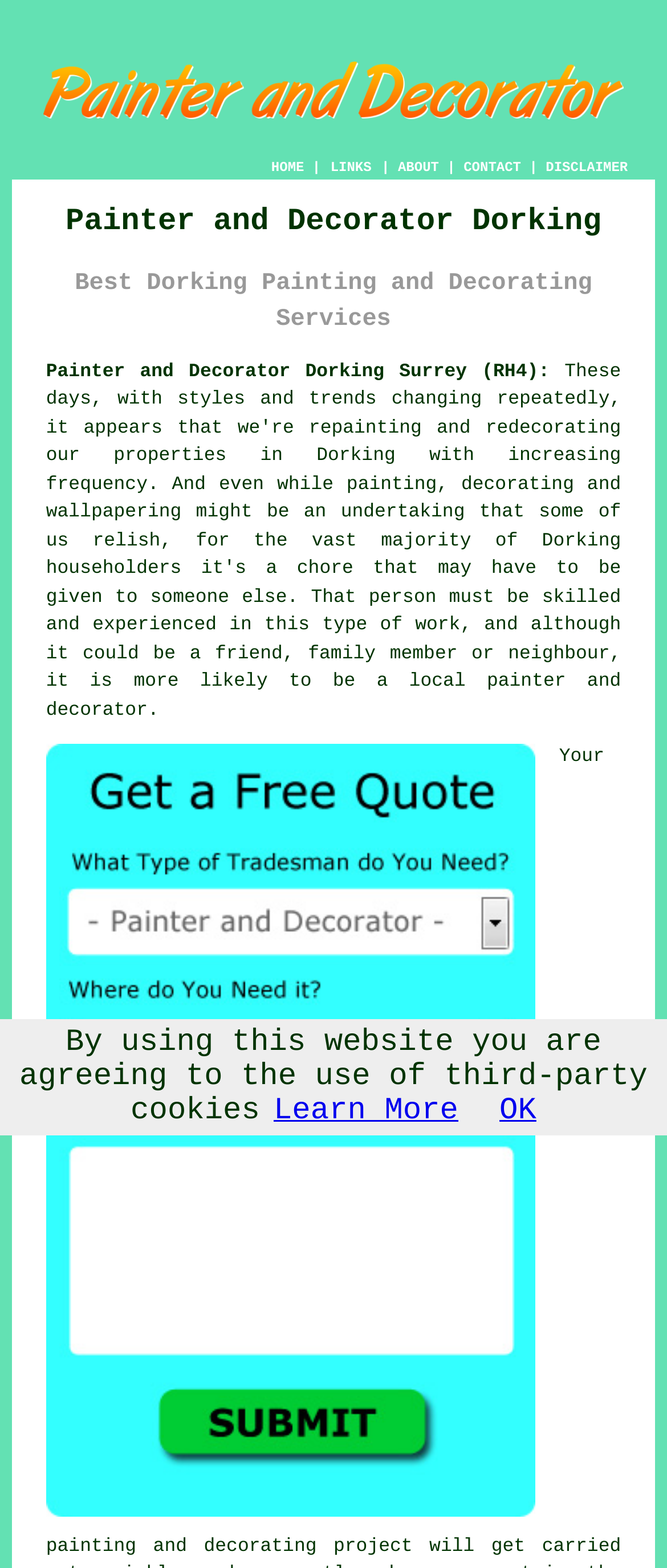Please provide the main heading of the webpage content.

Painter and Decorator Dorking